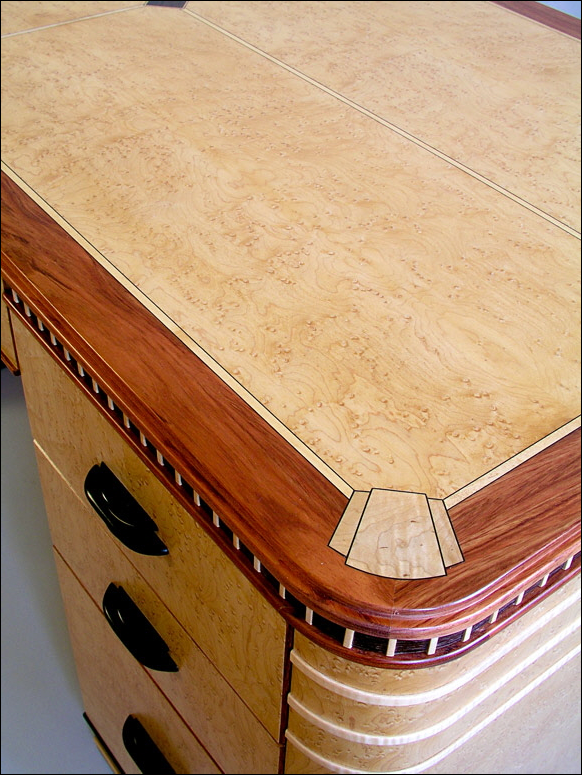Generate a comprehensive caption that describes the image.

This image showcases a beautifully crafted piece of furniture reflecting classic Art Deco design elements. The focus is on a meticulously detailed wooden tabletop, which features a smooth surface with a distinctive burl veneer finish, capturing the eye with its natural patterns. Surrounding the tabletop is an elegant border of contrasting polished wood, enhancing the aesthetic with a sophisticated touch.

The edges of the table are gracefully rounded, giving it an inviting appearance, while detailed inlays add an additional layer of artistry. Below, the furniture piece includes stylish black handles on drawers, contributing to its functional design. This elegant piece embodies the luxurious and geometric characteristics synonymous with the Art Deco movement, making it a standout addition to any interior space.